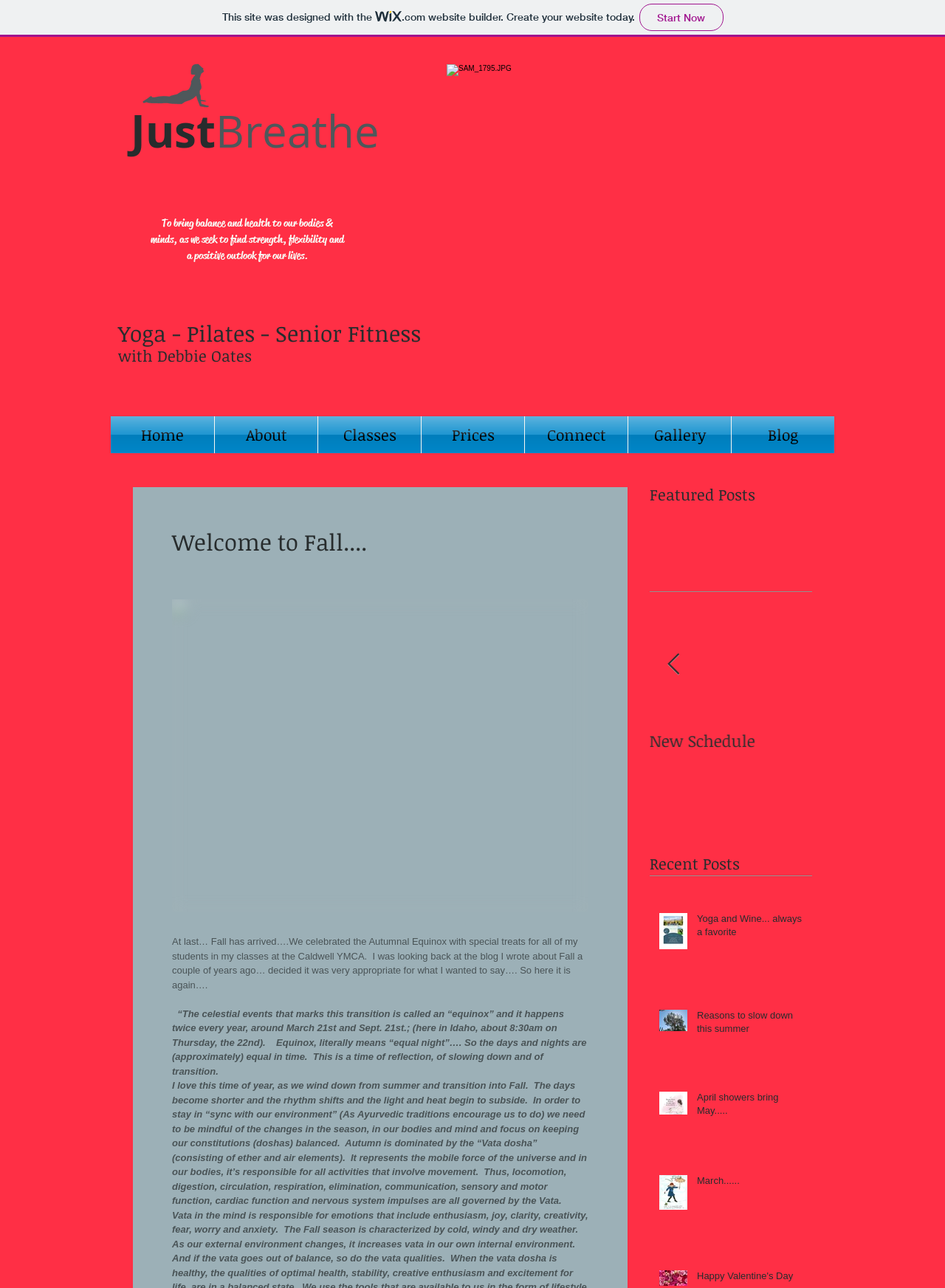Locate the bounding box coordinates of the area where you should click to accomplish the instruction: "Click the 'Home' link".

[0.117, 0.323, 0.227, 0.352]